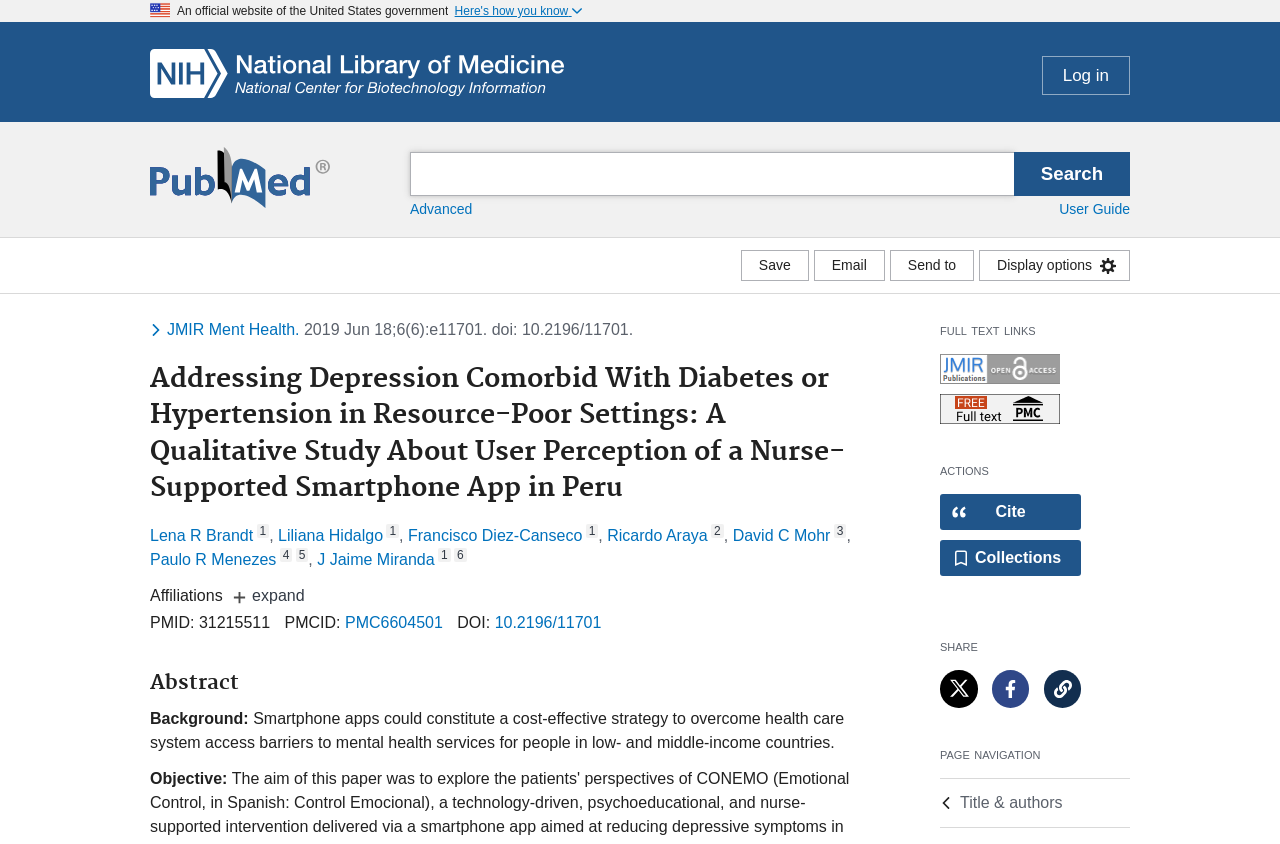Determine the bounding box coordinates of the area to click in order to meet this instruction: "View the full text".

[0.734, 0.419, 0.828, 0.455]